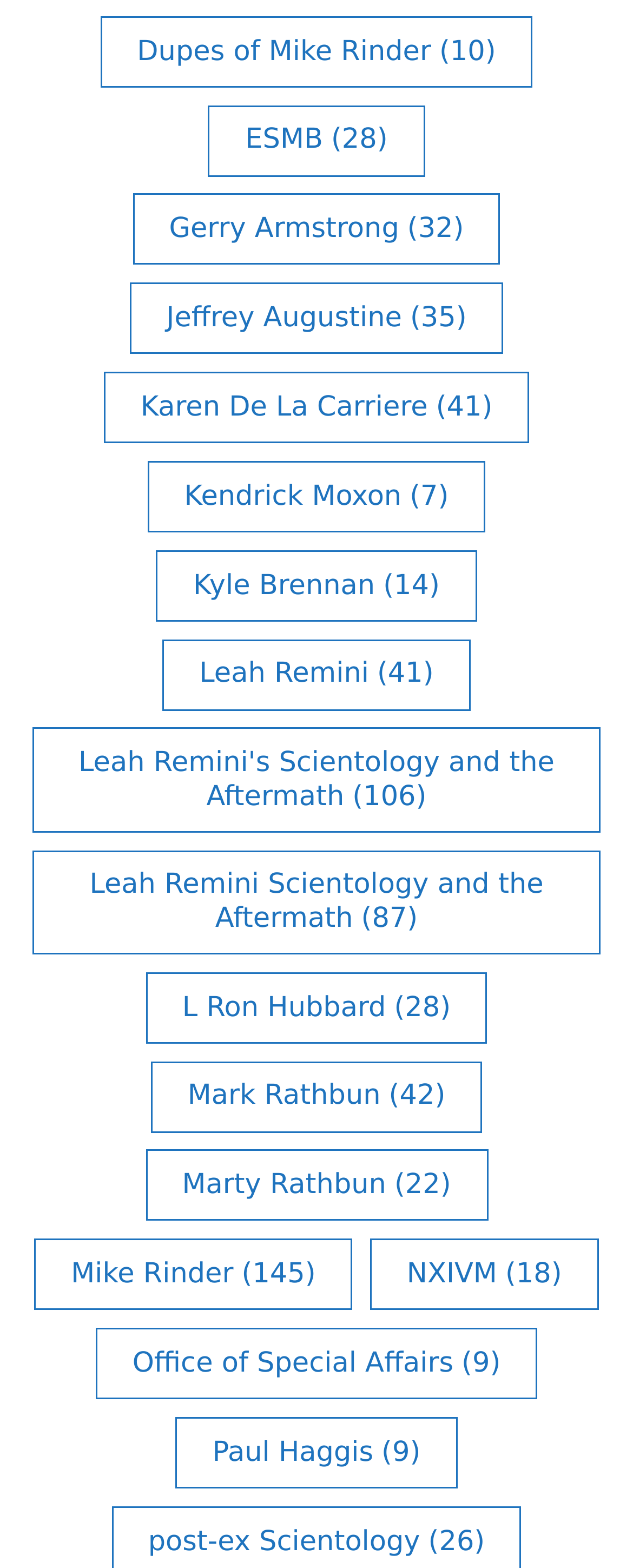Determine the bounding box coordinates for the area that needs to be clicked to fulfill this task: "Read about Mike Rinder". The coordinates must be given as four float numbers between 0 and 1, i.e., [left, top, right, bottom].

[0.054, 0.79, 0.557, 0.836]